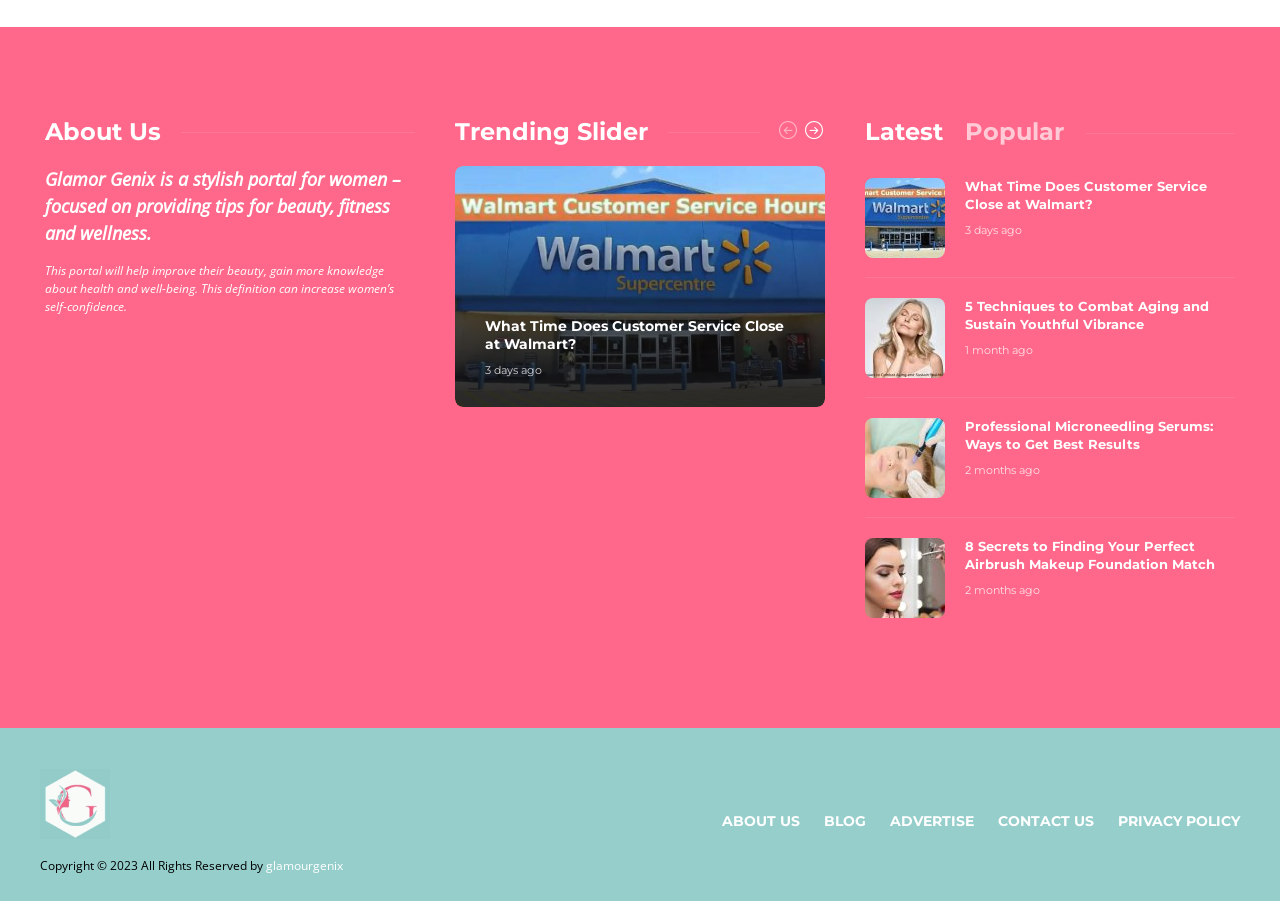Pinpoint the bounding box coordinates of the clickable area necessary to execute the following instruction: "Visit the 'ABOUT US' page". The coordinates should be given as four float numbers between 0 and 1, namely [left, top, right, bottom].

[0.564, 0.889, 0.625, 0.934]